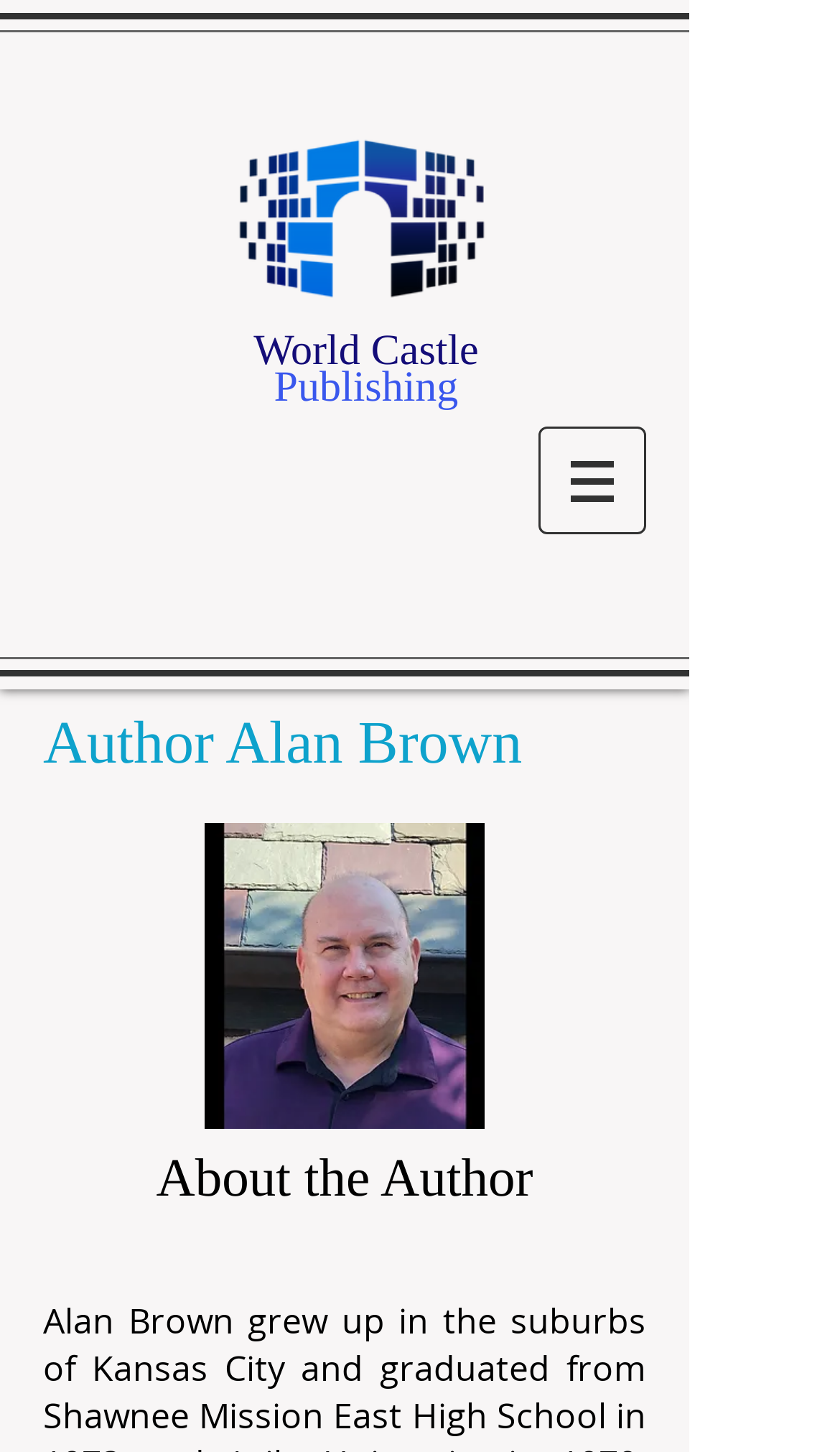Summarize the webpage with a detailed and informative caption.

The webpage is about Author Alan Brown, featuring his name as the main title. At the top left, there is a logo of World Castle Publishing, accompanied by a heading with the same name. Below the logo, there is a heading that reads "Publishing". 

On the top right, there is a navigation menu labeled "Site", which is currently collapsed. The menu has a button with an icon, indicating that it has a popup menu. 

Below the navigation menu, there is a large heading that reads "Author Alan Brown", which is centered on the page. Below this heading, there is a large image of Alan Brown, taking up a significant portion of the page. 

Further down, there is a heading that reads "About the Author", followed by a brief paragraph of text, although the content is not specified.